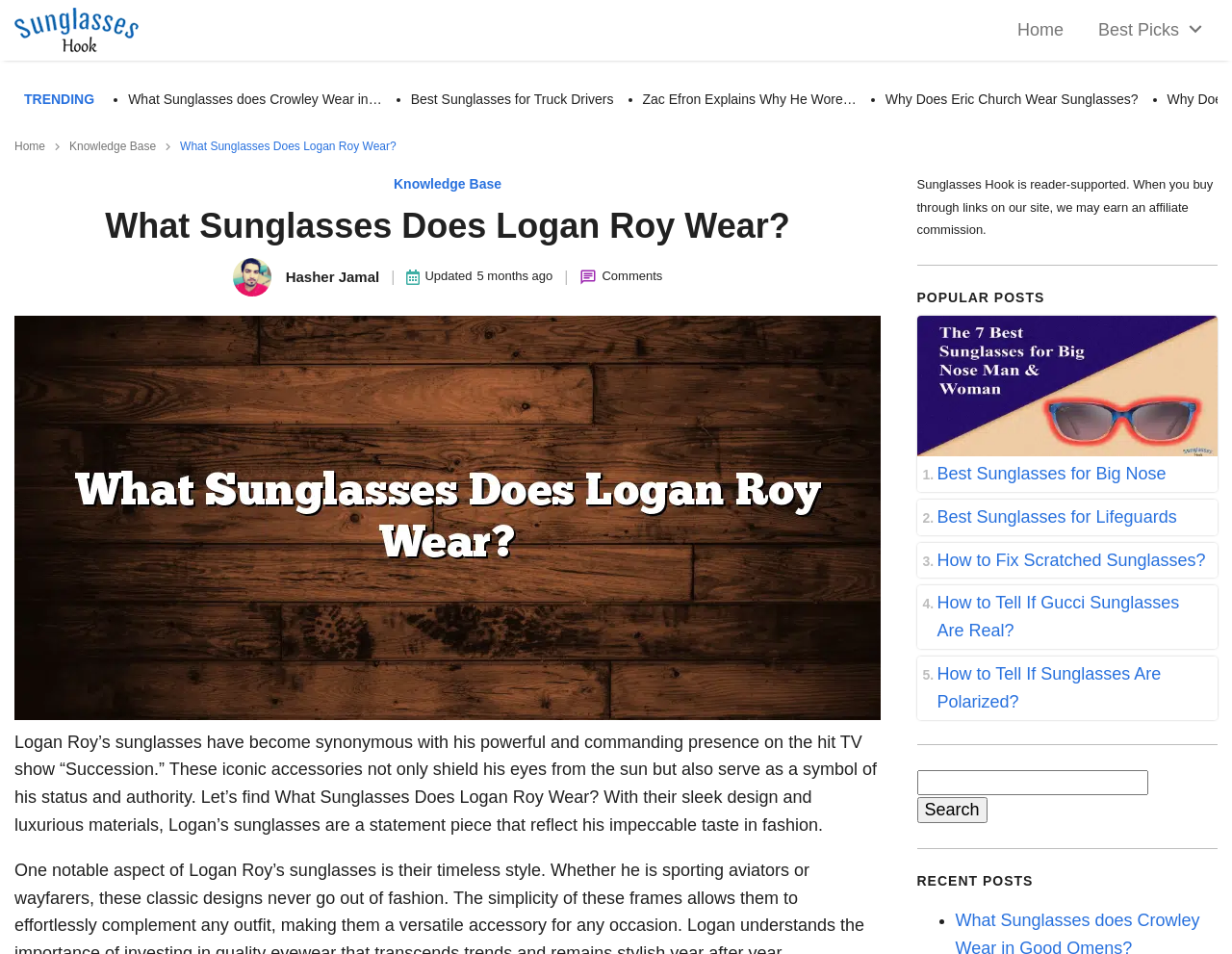What is the purpose of Logan Roy's sunglasses?
Answer the question in as much detail as possible.

According to the article, Logan Roy's sunglasses not only shield his eyes from the sun but also serve as a symbol of his status and authority. This information is found in the main content section of the webpage.